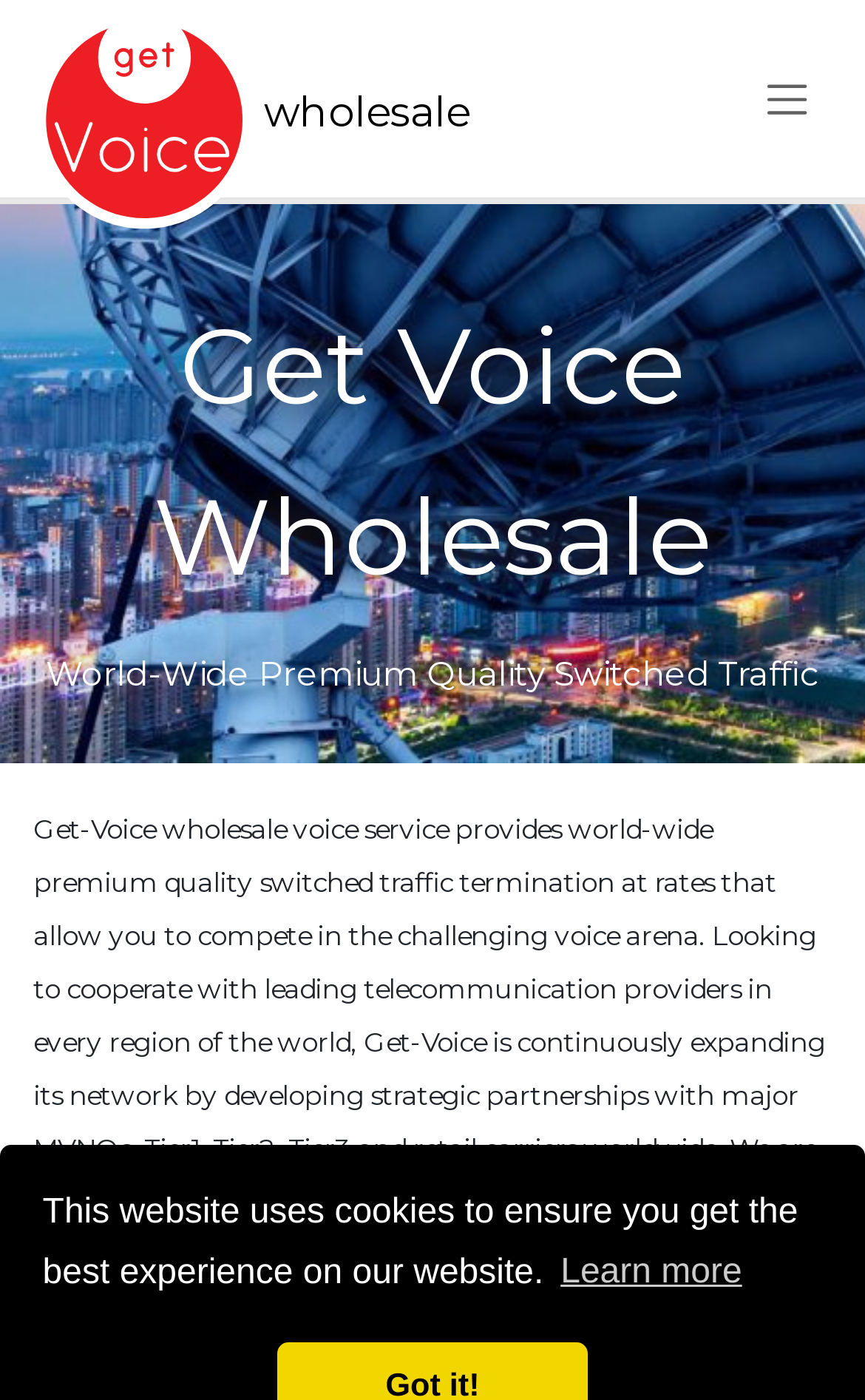Identify the main heading from the webpage and provide its text content.

Get Voice Wholesale